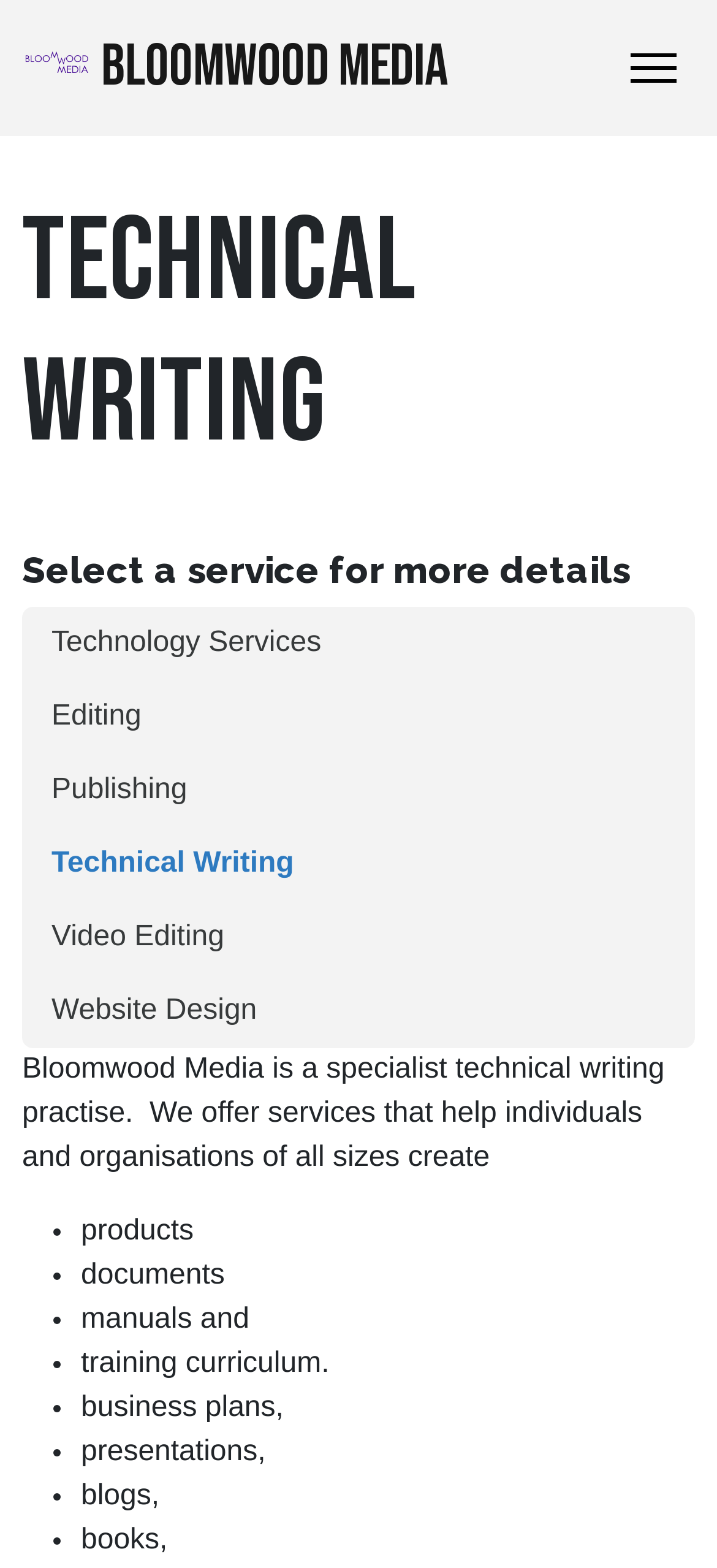Create a detailed summary of all the visual and textual information on the webpage.

The webpage is about Bloomwood Media, a specialist technical writing practice. At the top left, there is a link to "BLOOMWOOD MEDIA" accompanied by a small image. Next to it, on the right, is a button to "Toggle Navigation". 

Below the top section, there is a large heading "TECHNICAL WRITING" spanning almost the entire width of the page. Underneath, there is a smaller heading "Select a service for more details". 

Following the headings, there are six links to different services offered by Bloomwood Media, including "Technology Services", "Editing", "Publishing", "Technical Writing", "Video Editing", and "Website Design". These links are arranged vertically, taking up a significant portion of the page.

To the right of the links, there is a block of text describing Bloomwood Media's services, stating that they help individuals and organizations create various products, documents, manuals, and training curriculum. 

Below the descriptive text, there is a list of bullet points highlighting the types of content Bloomwood Media can create, including products, documents, manuals, training curriculum, business plans, presentations, blogs, and books. Each bullet point is marked with a "•" symbol.